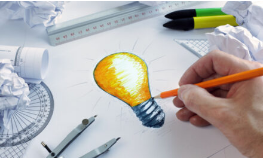Provide your answer to the question using just one word or phrase: What is scattered around the light bulb?

Crumpled papers